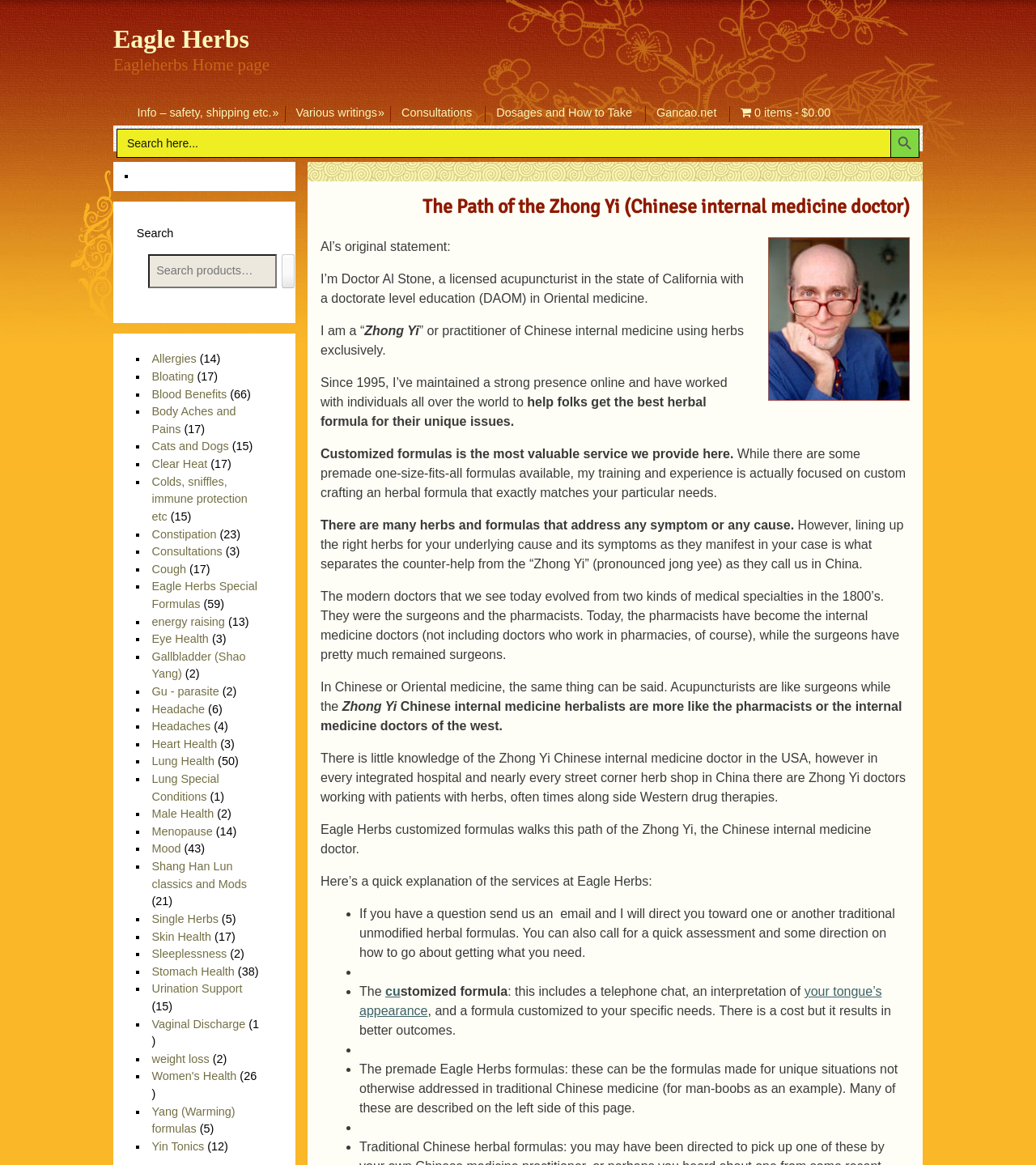What is the profession of Al Stone?
Answer the question with just one word or phrase using the image.

Licensed acupuncturist